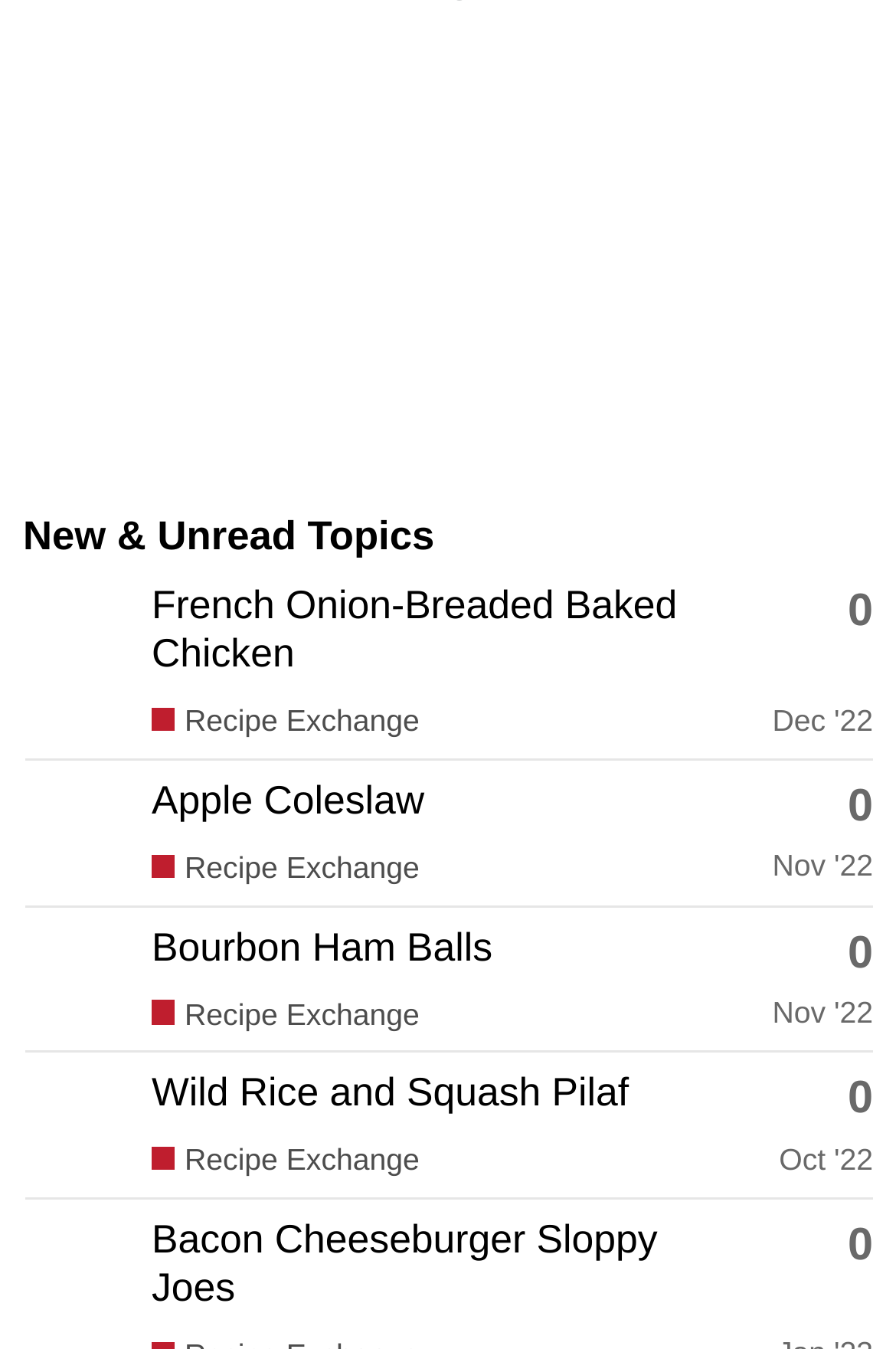Locate the bounding box coordinates of the area you need to click to fulfill this instruction: 'View topic about Apple Coleslaw'. The coordinates must be in the form of four float numbers ranging from 0 to 1: [left, top, right, bottom].

[0.169, 0.576, 0.474, 0.61]